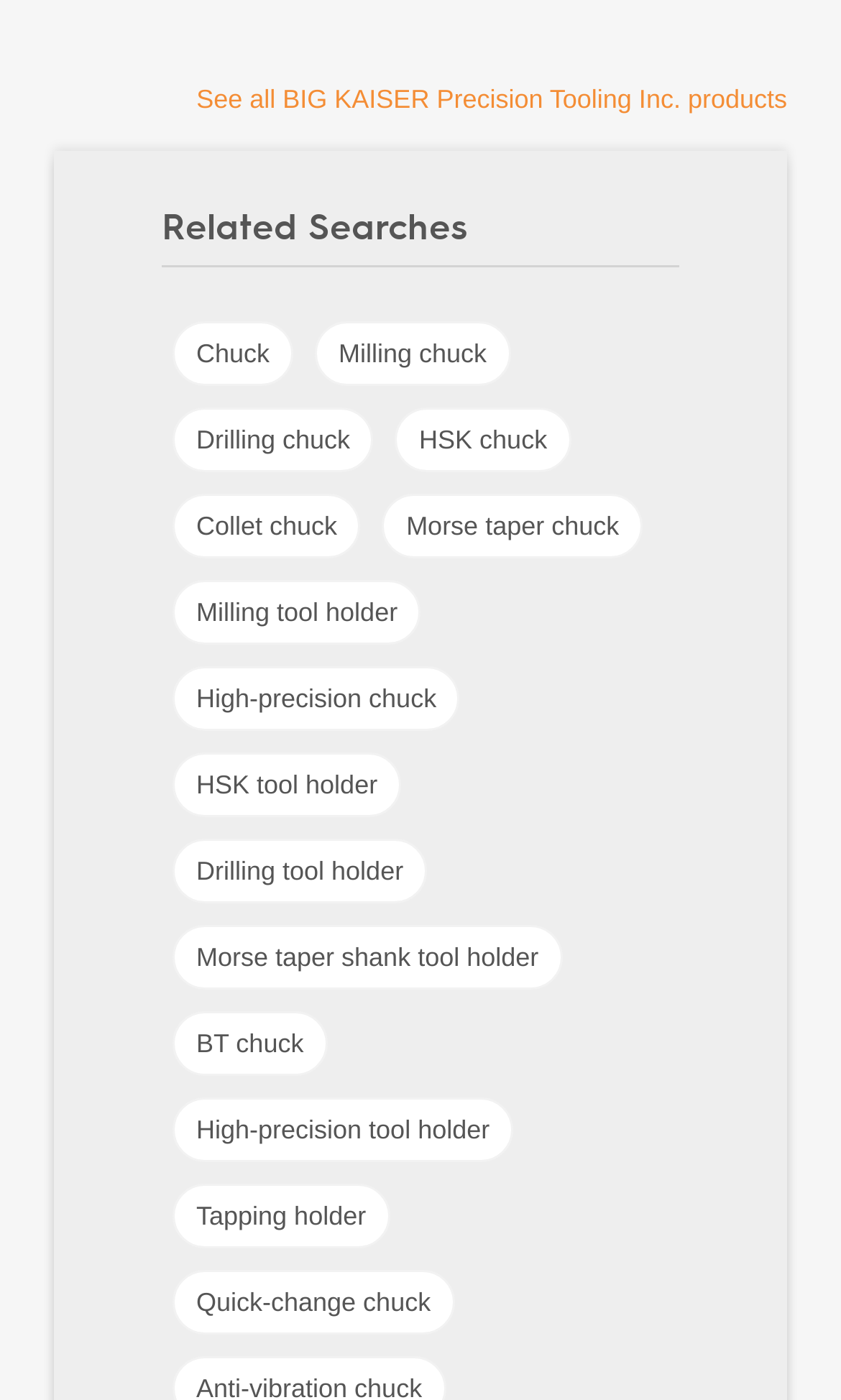What is the common theme among the links?
Look at the image and answer the question with a single word or phrase.

Tooling and machining